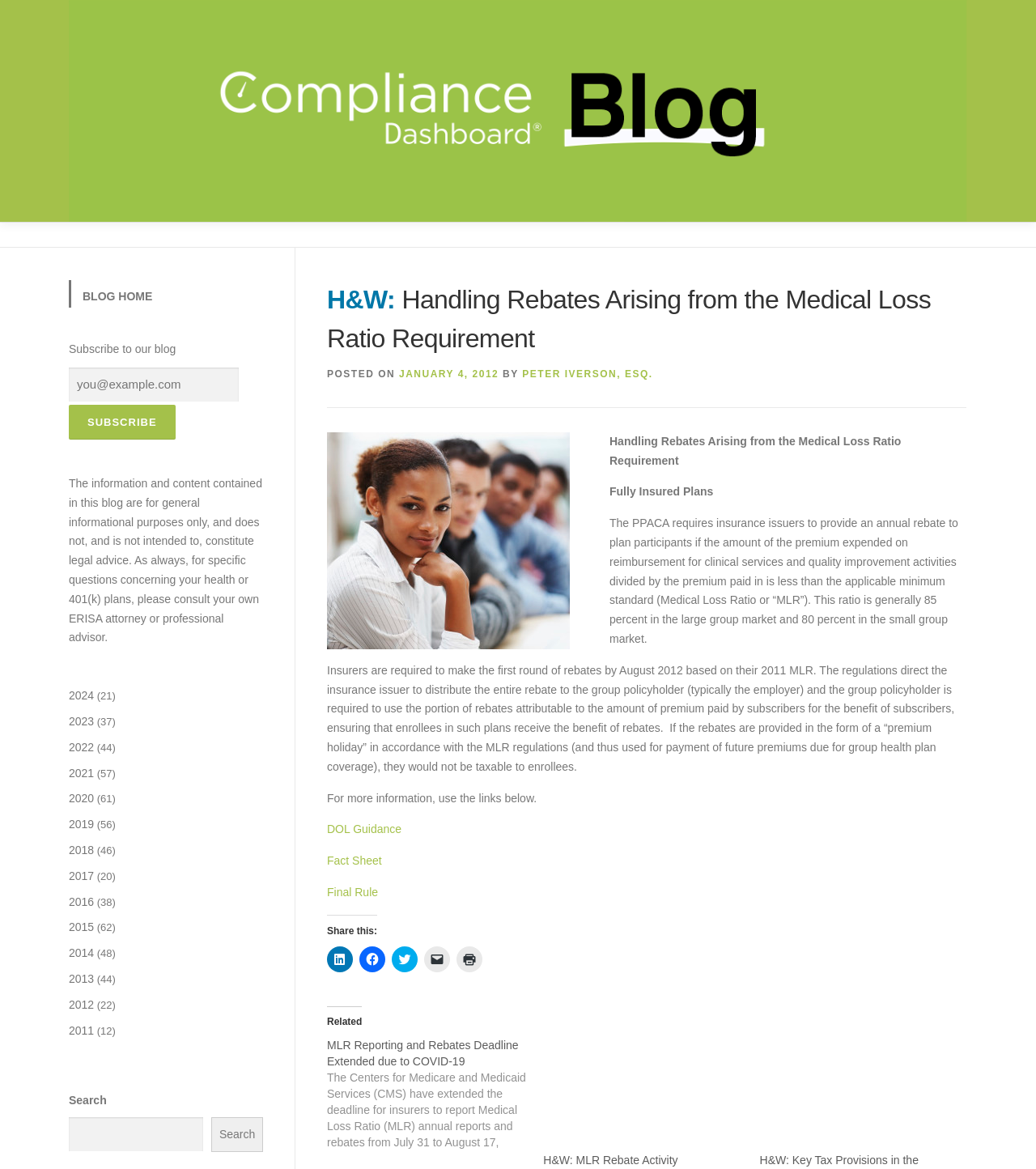Describe the entire webpage, focusing on both content and design.

This webpage is a blog post titled "Handling Rebates Arising from the Medical Loss Ratio Requirement" on the ComplianceDashboard Blog. At the top, there is a header section with a link to the blog's homepage and a search bar on the right side. Below the header, there is a section with a heading that displays the title of the blog post, along with the date "January 4, 2012" and the author "PETER IVERSON, ESQ.".

The main content of the blog post is divided into several sections. The first section explains the Medical Loss Ratio (MLR) requirement and how it affects fully insured plans. The text is accompanied by an image related to the topic. The second section provides more information on the MLR regulations and how they impact rebates.

There are several links to related articles and resources, including "DOL Guidance", "Fact Sheet", and "Final Rule", which are located below the main content. Additionally, there is a section titled "Share this:" with links to share the article on social media platforms.

On the right side of the page, there is a sidebar with a blockquote section, a "Subscribe to our blog" section, and a list of links to archived blog posts from 2011 to 2024. At the bottom of the page, there is a disclaimer stating that the information on the blog is for general informational purposes only and does not constitute legal advice.